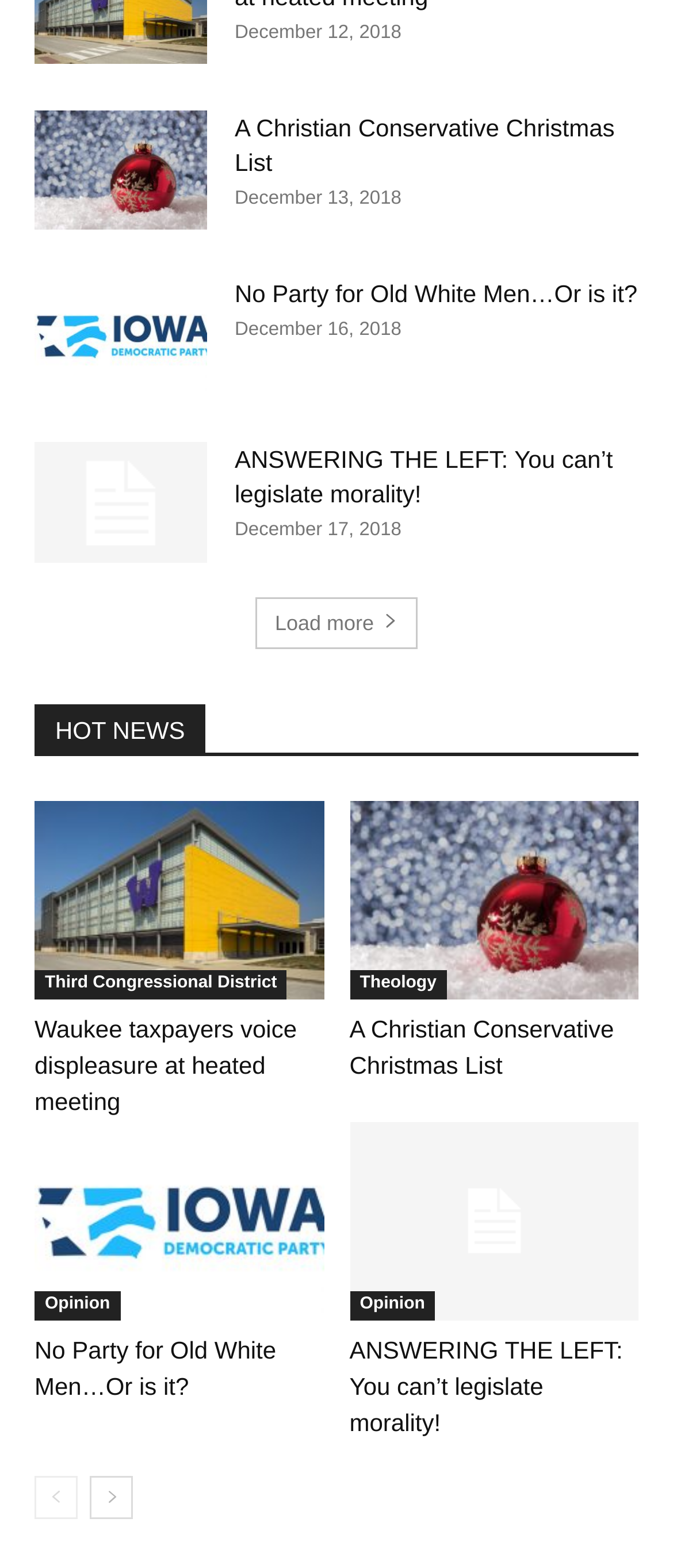Using the details from the image, please elaborate on the following question: How many articles are listed on this page?

By counting the number of headings and links on the page, I can see that there are 8 articles listed, each with a title, date, and link.